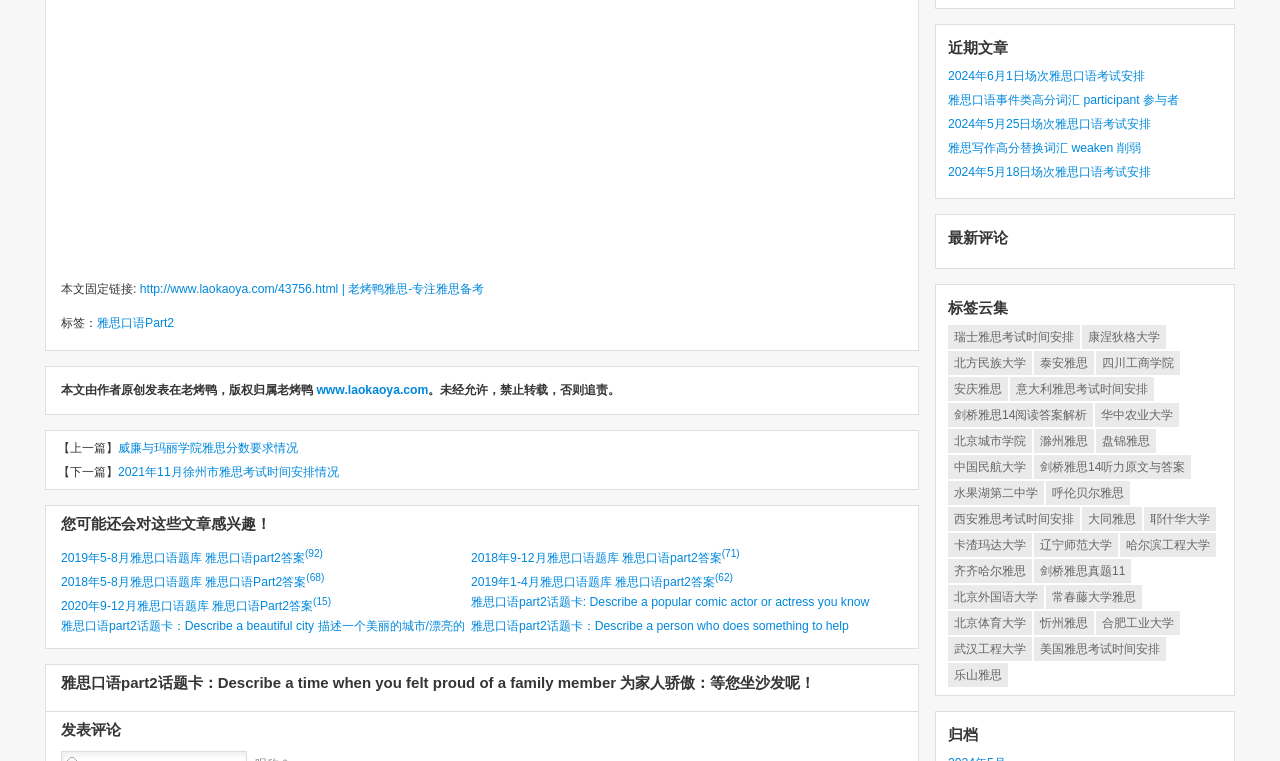What type of users would find this webpage useful?
Provide a one-word or short-phrase answer based on the image.

IELTS test-takers